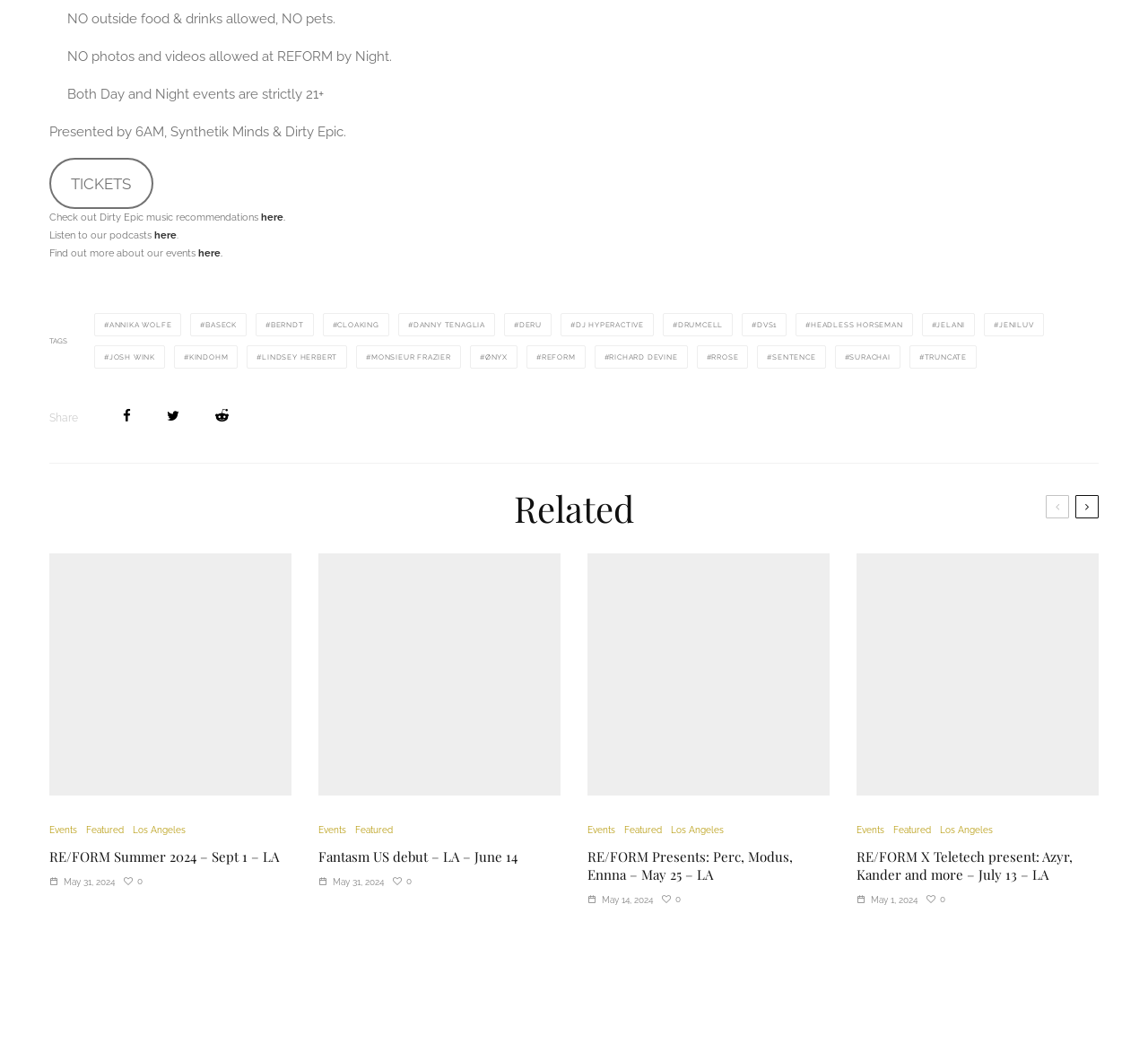Please find the bounding box coordinates of the element that must be clicked to perform the given instruction: "Listen to our podcasts". The coordinates should be four float numbers from 0 to 1, i.e., [left, top, right, bottom].

[0.043, 0.218, 0.134, 0.229]